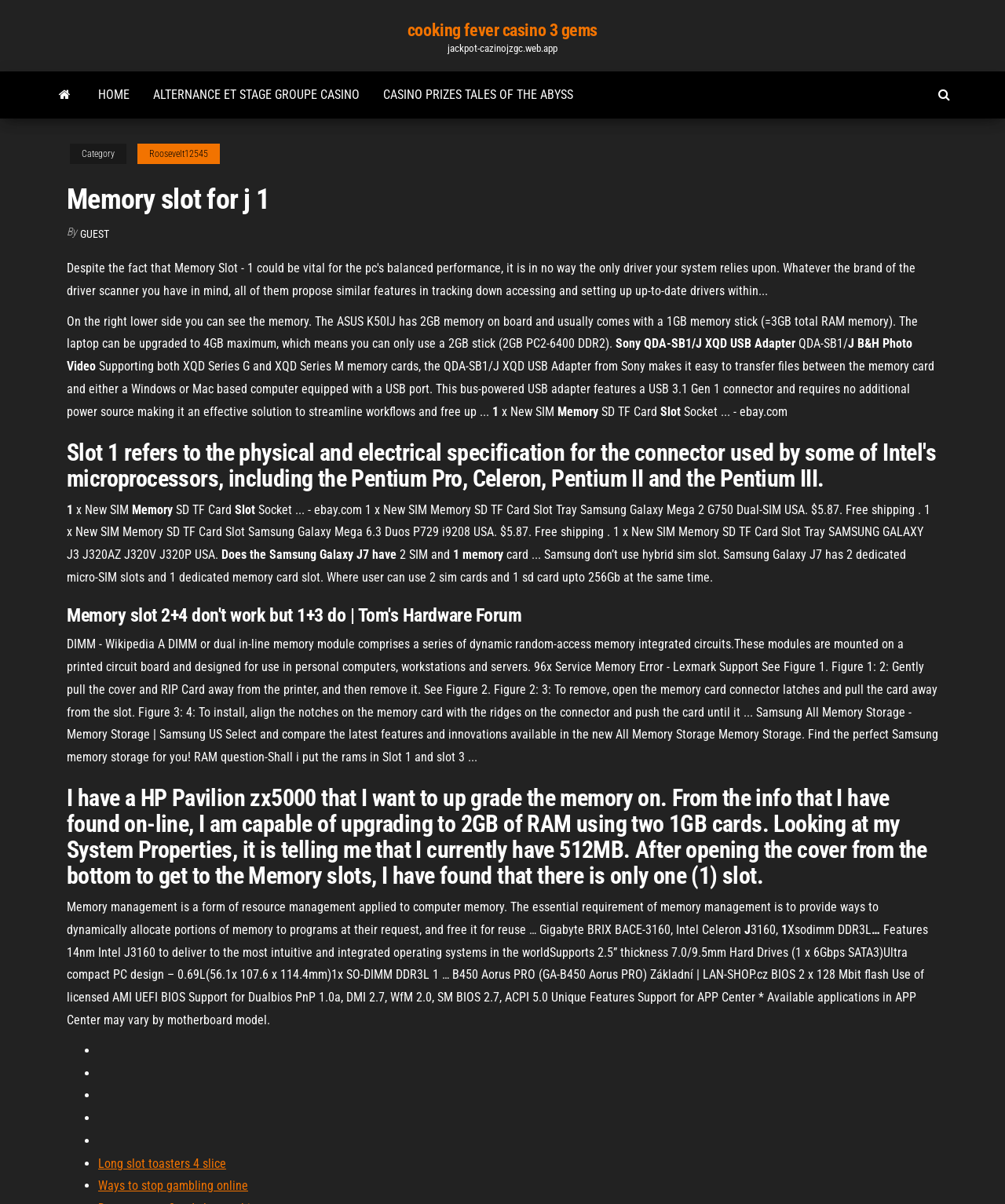What is the text on the top left corner? Examine the screenshot and reply using just one word or a brief phrase.

Memory slot for j 1